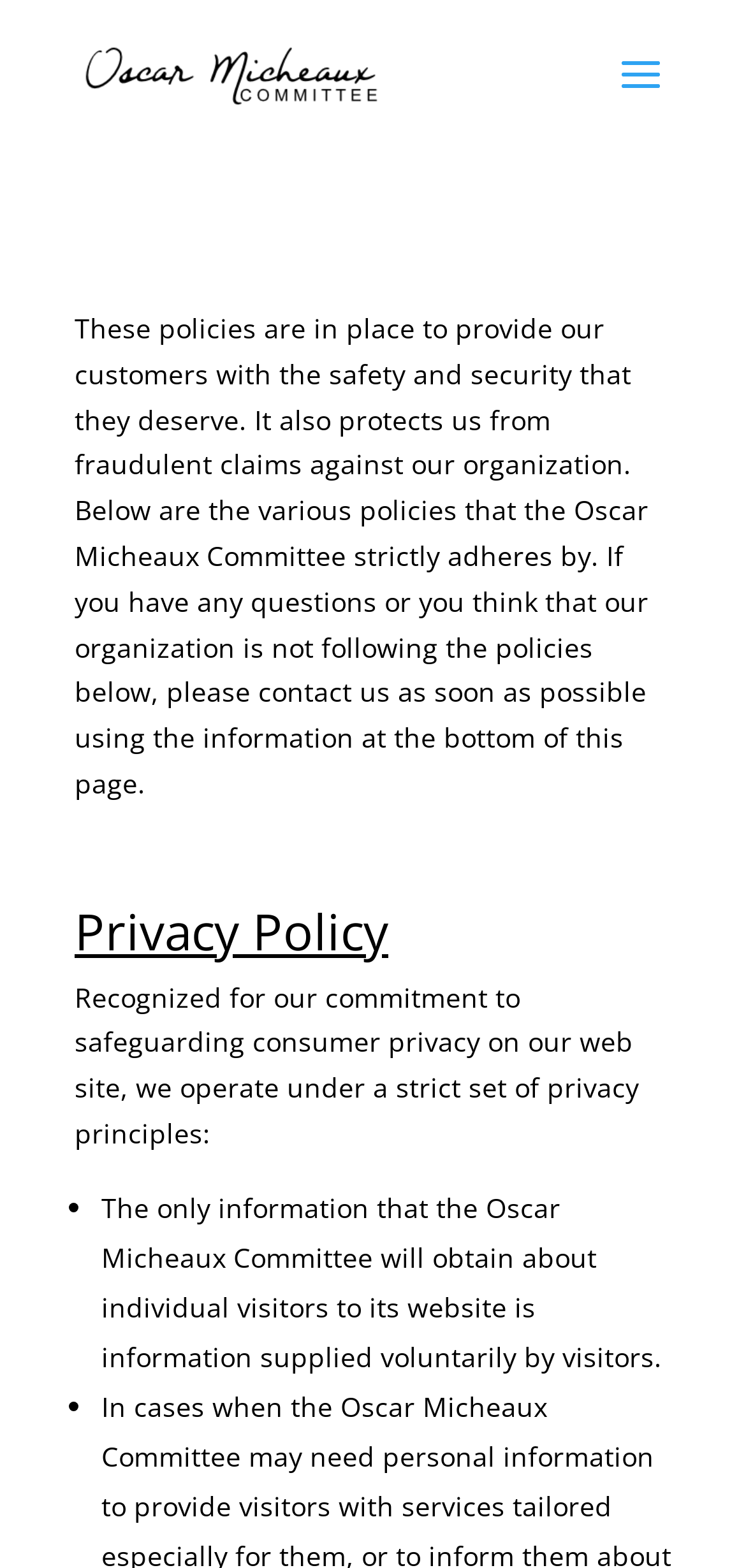How many list markers are there under the privacy policy?
Provide a fully detailed and comprehensive answer to the question.

Under the privacy policy section, there are two list markers, both represented by a bullet point, indicating two separate principles of the privacy policy.